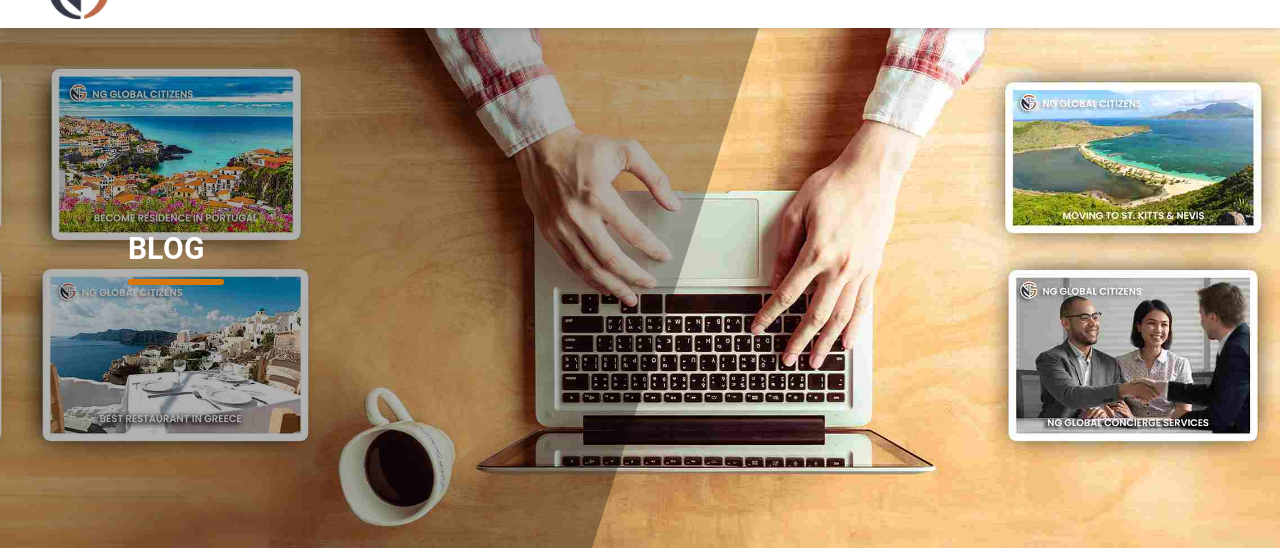Please respond in a single word or phrase: 
What is nearby the laptop?

Coffee cup